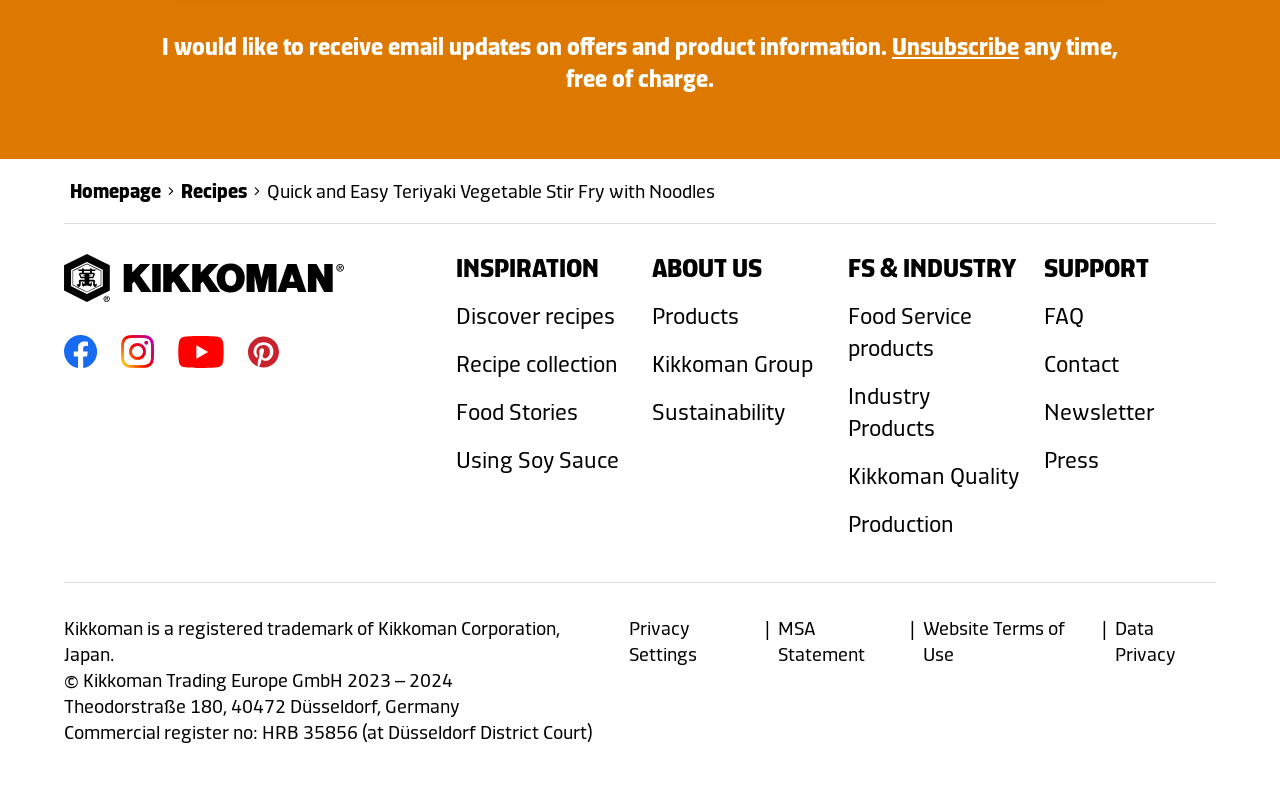Can you find the bounding box coordinates for the element that needs to be clicked to execute this instruction: "visit the homepage"? The coordinates should be given as four float numbers between 0 and 1, i.e., [left, top, right, bottom].

[0.05, 0.218, 0.13, 0.258]